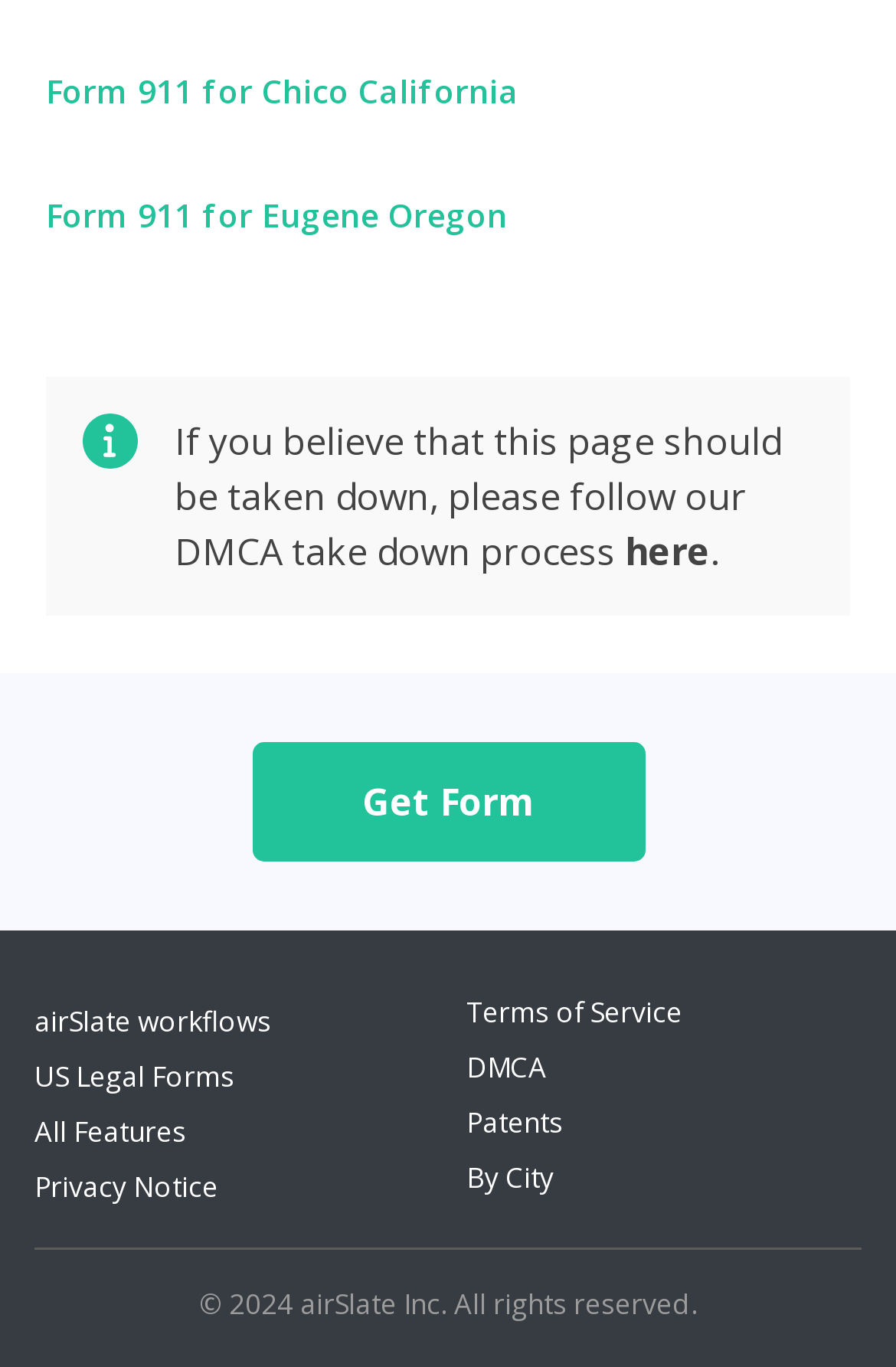Pinpoint the bounding box coordinates for the area that should be clicked to perform the following instruction: "Follow the DMCA take down process".

[0.697, 0.385, 0.792, 0.422]